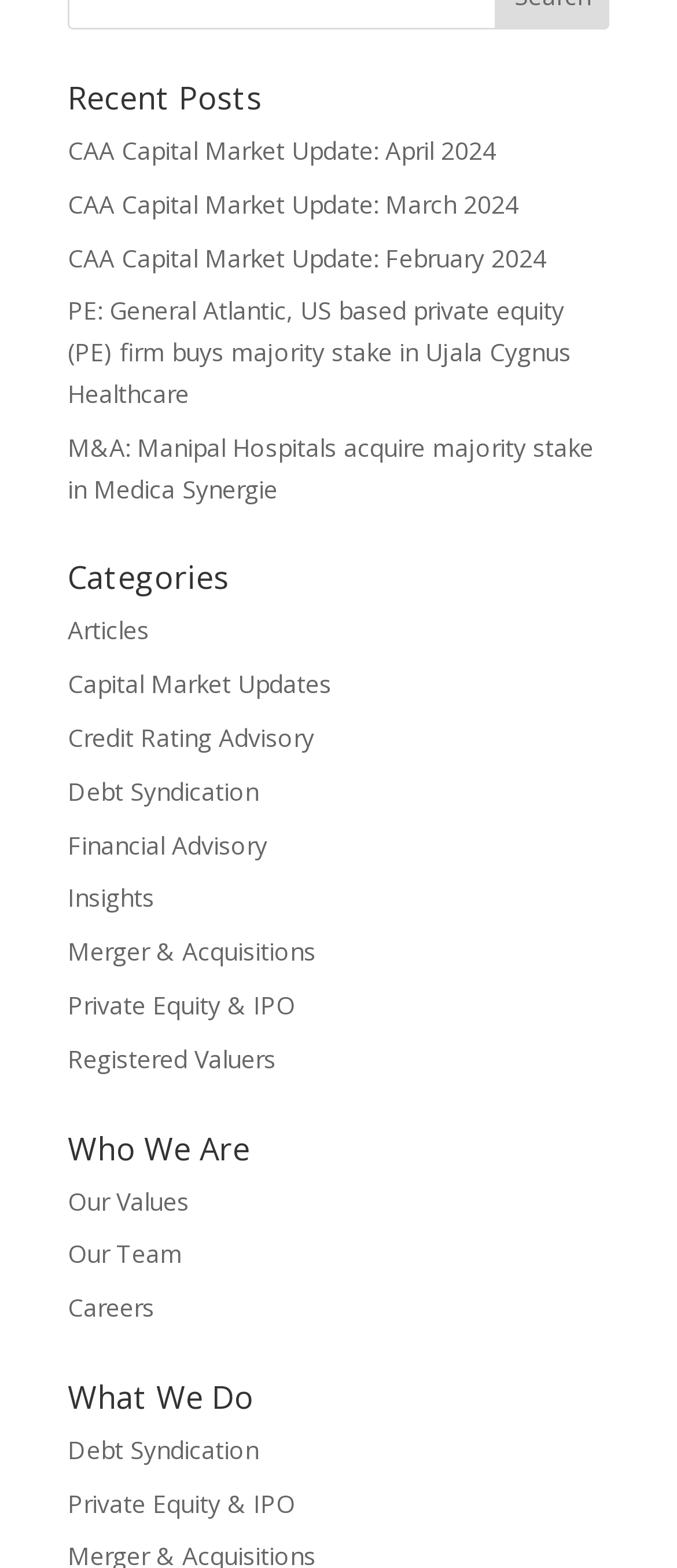Given the description of a UI element: "Private Equity & IPO", identify the bounding box coordinates of the matching element in the webpage screenshot.

[0.1, 0.948, 0.436, 0.969]